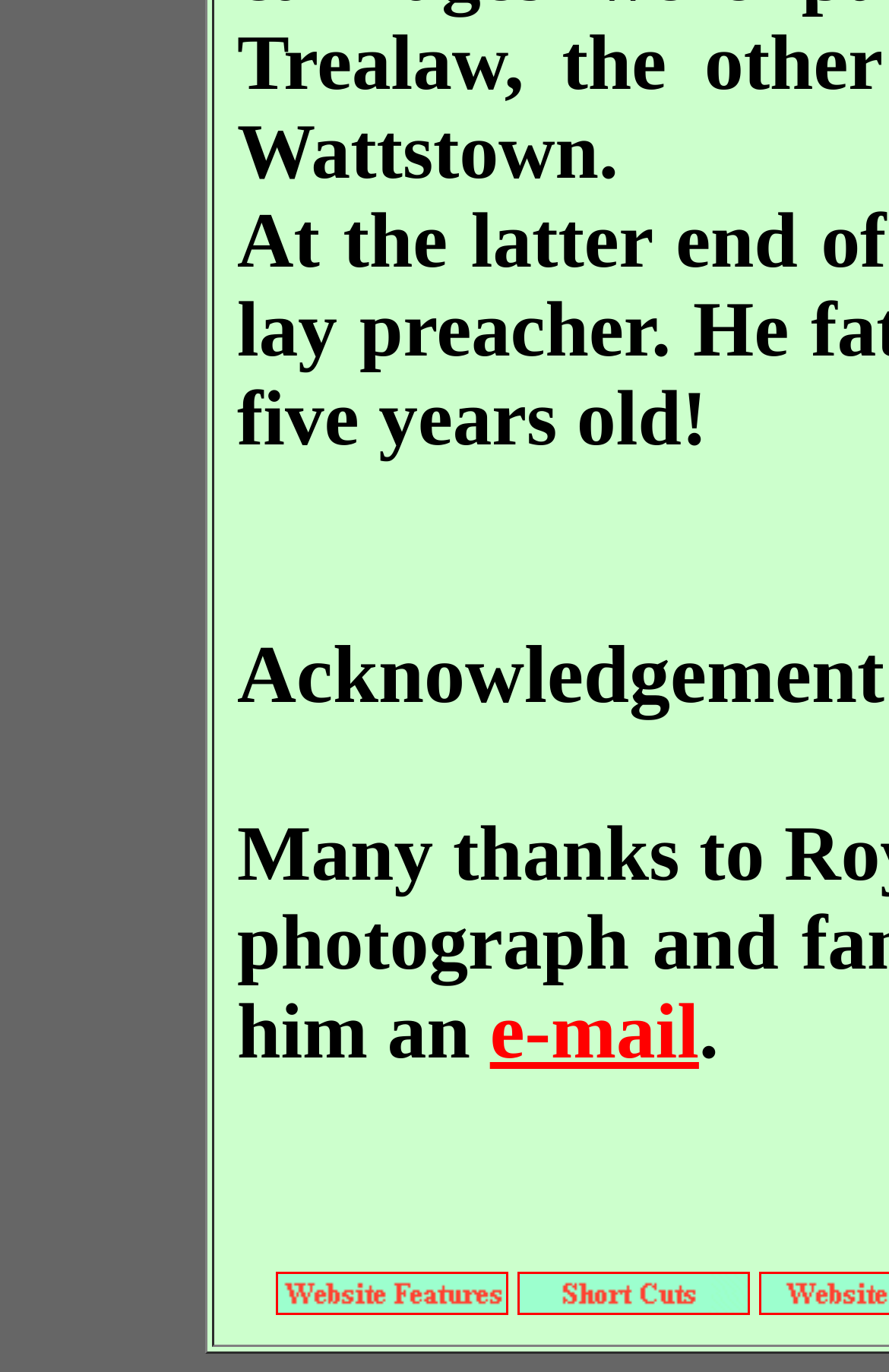What is the purpose of the links on the page?
Based on the image, give a one-word or short phrase answer.

To provide details and direct links